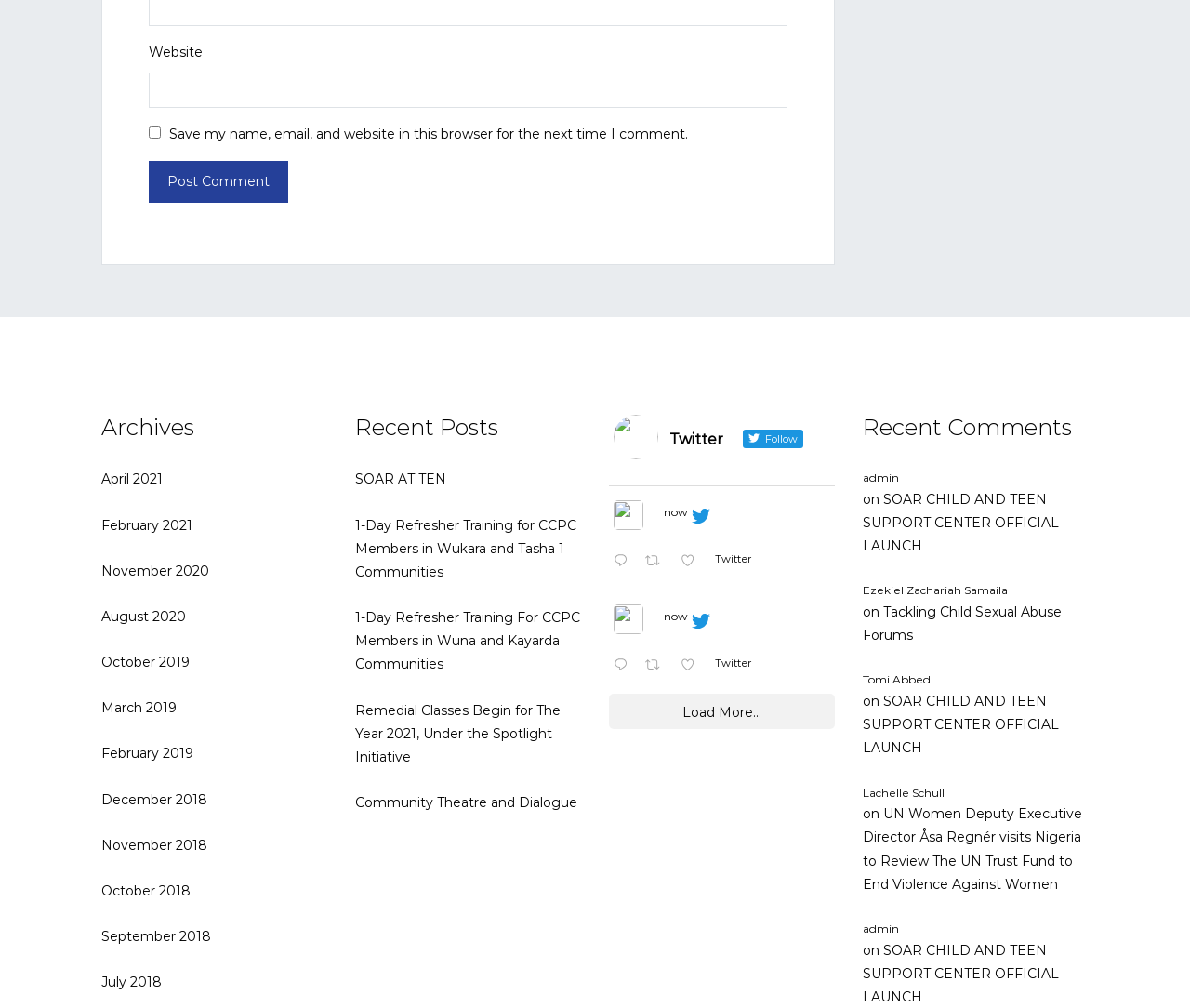Locate the bounding box coordinates of the element to click to perform the following action: 'Enter website'. The coordinates should be given as four float values between 0 and 1, in the form of [left, top, right, bottom].

[0.125, 0.072, 0.662, 0.107]